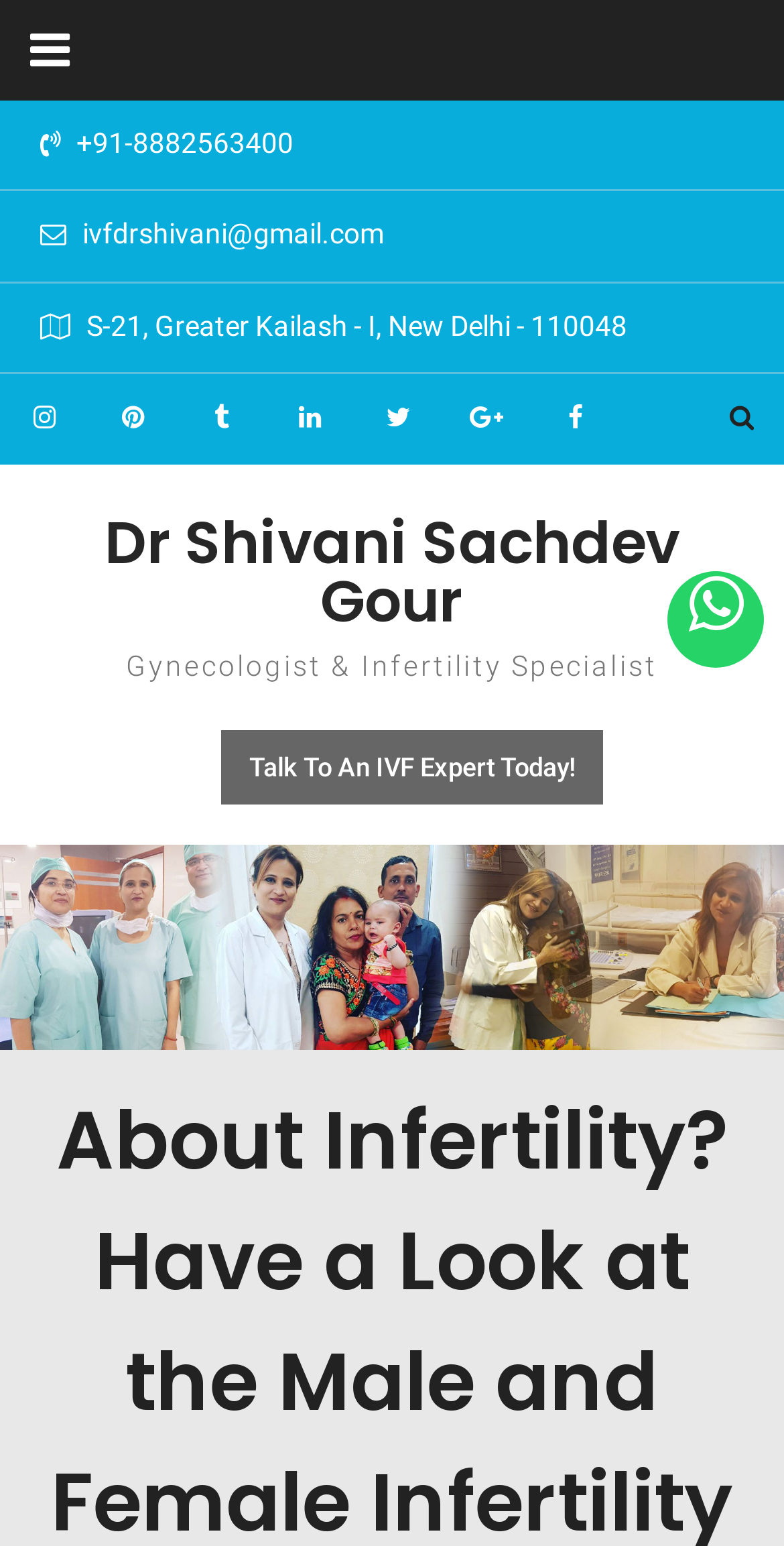Answer the question below with a single word or a brief phrase: 
What is the address of the clinic?

S-21, Greater Kailash - I, New Delhi - 110048